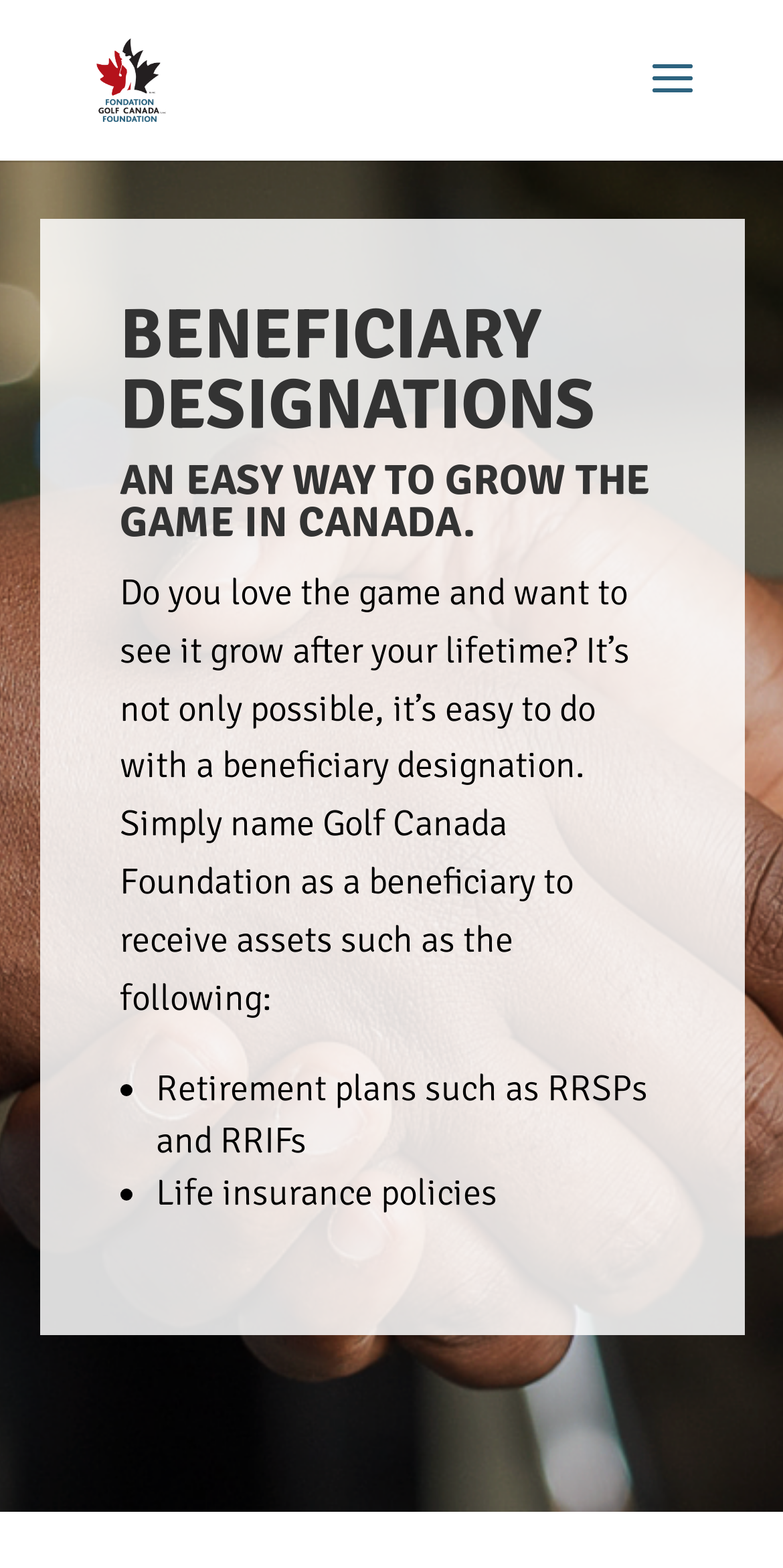Identify the bounding box for the given UI element using the description provided. Coordinates should be in the format (top-left x, top-left y, bottom-right x, bottom-right y) and must be between 0 and 1. Here is the description: alt="Planned Giving"

[0.11, 0.035, 0.221, 0.063]